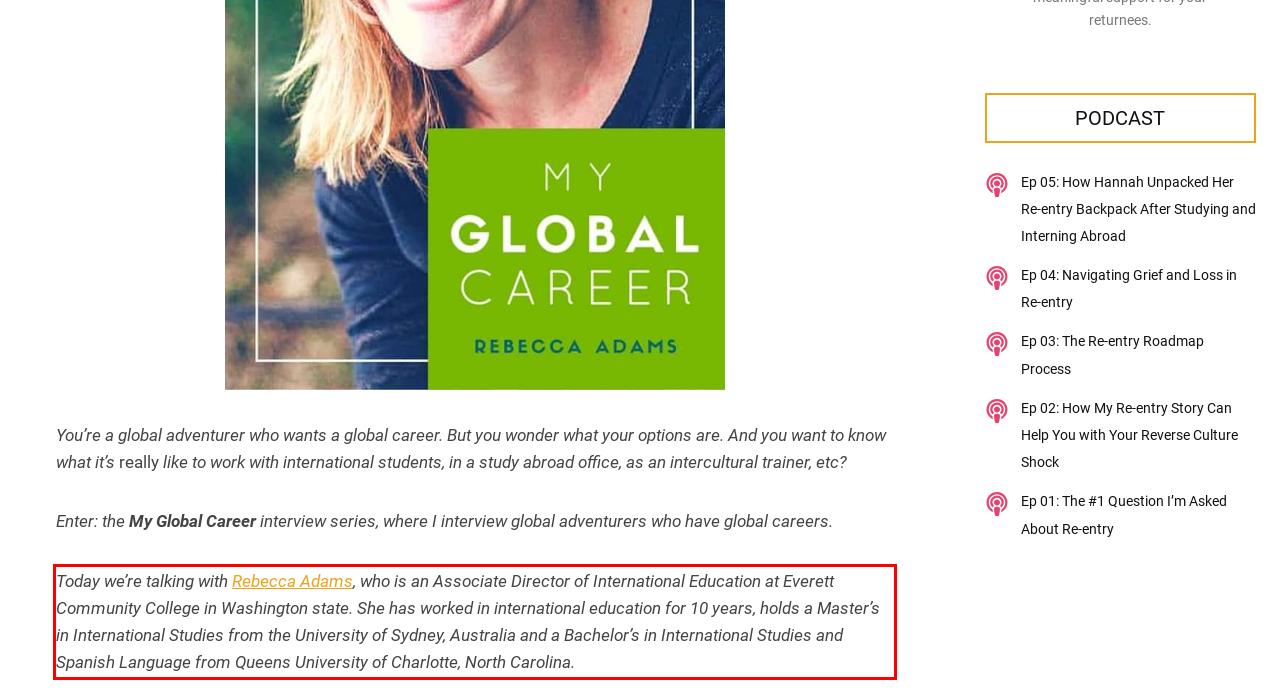Given a webpage screenshot, identify the text inside the red bounding box using OCR and extract it.

Today we’re talking with Rebecca Adams, who is an Associate Director of International Education at Everett Community College in Washington state. She has worked in international education for 10 years, holds a Master’s in International Studies from the University of Sydney, Australia and a Bachelor’s in International Studies and Spanish Language from Queens University of Charlotte, North Carolina.